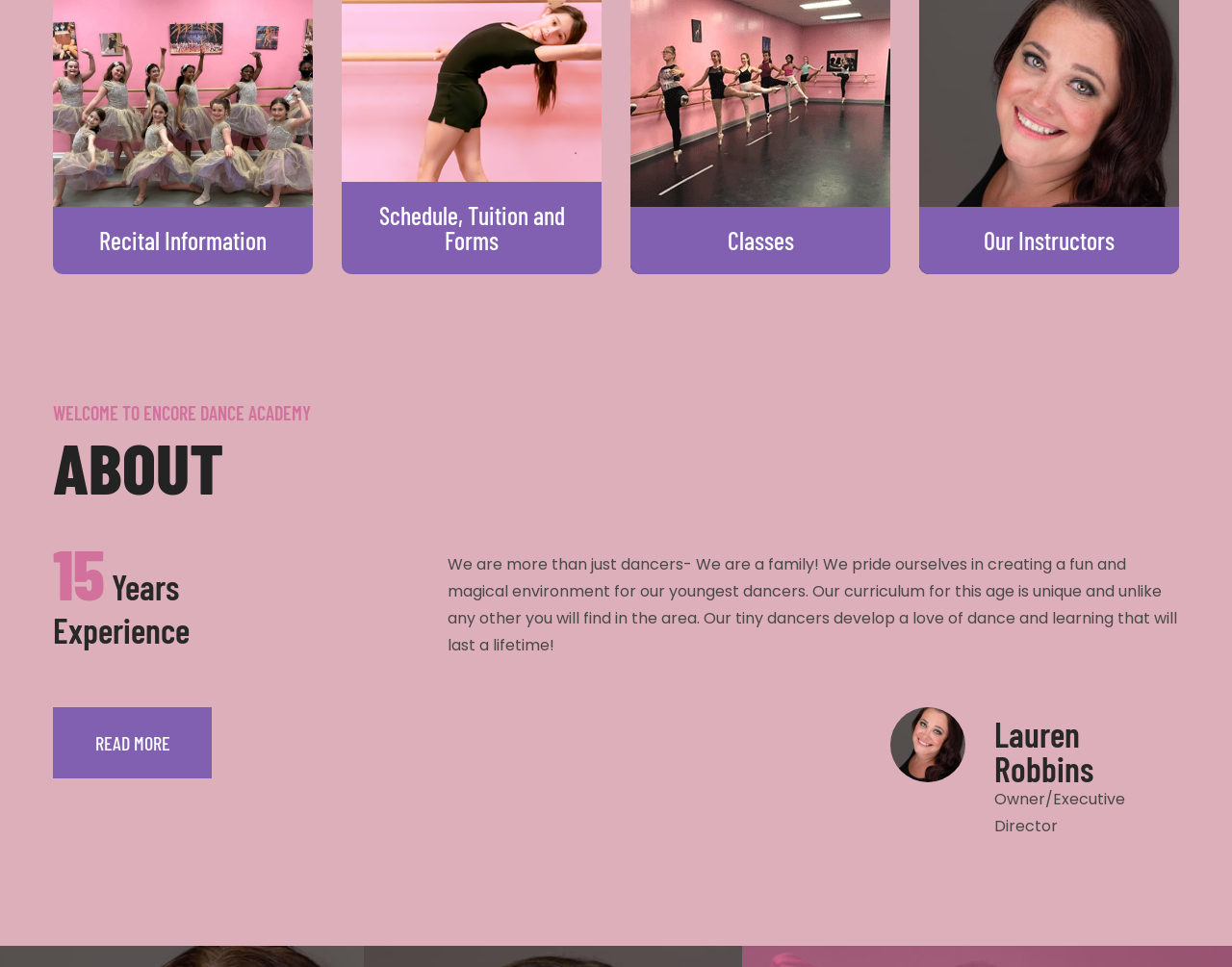Can you provide the bounding box coordinates for the element that should be clicked to implement the instruction: "Read more about Recital Information"?

[0.043, 0.087, 0.254, 0.156]